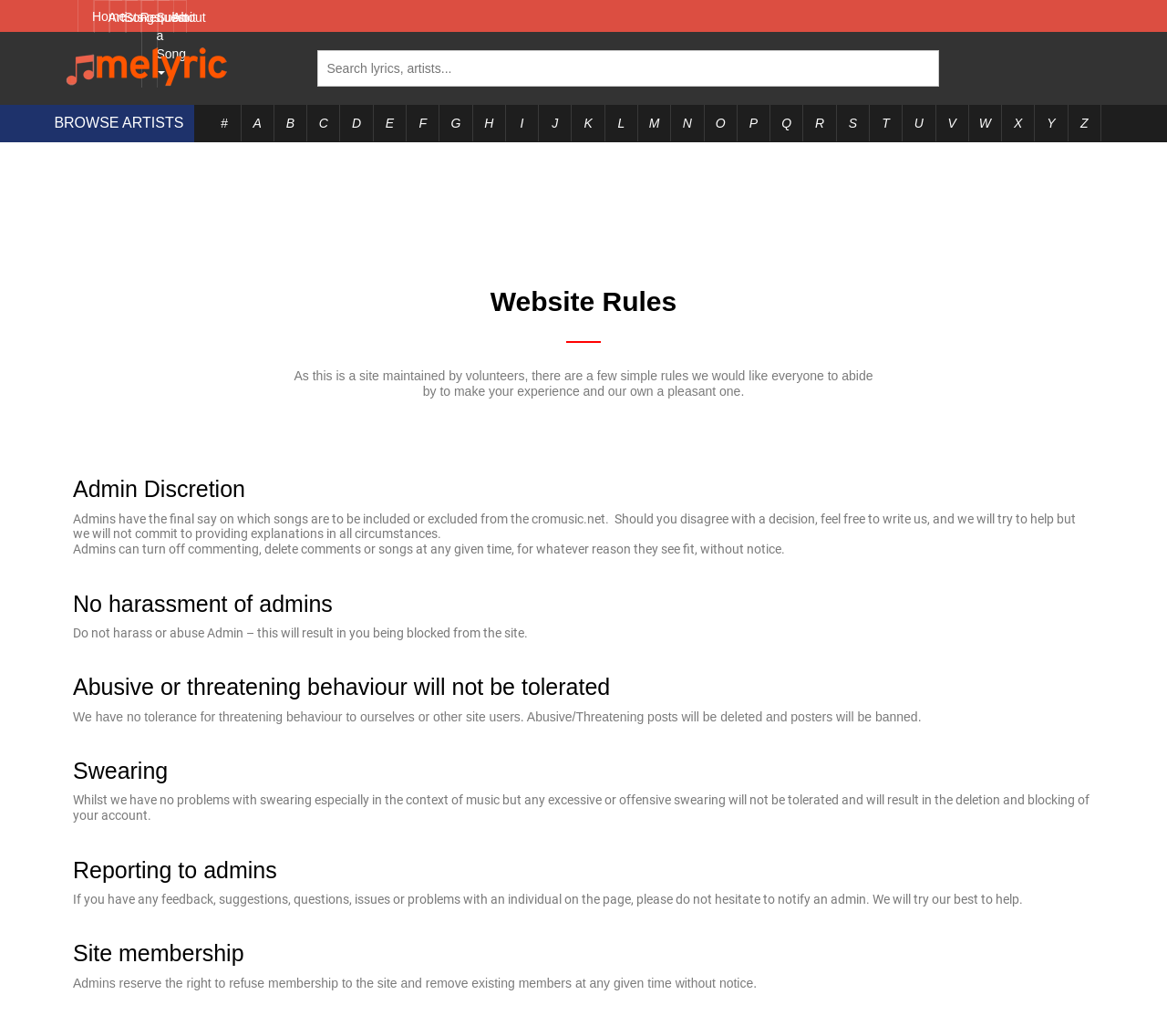Determine the bounding box coordinates of the region to click in order to accomplish the following instruction: "Click on the 'Home' link". Provide the coordinates as four float numbers between 0 and 1, specifically [left, top, right, bottom].

[0.066, 0.0, 0.091, 0.031]